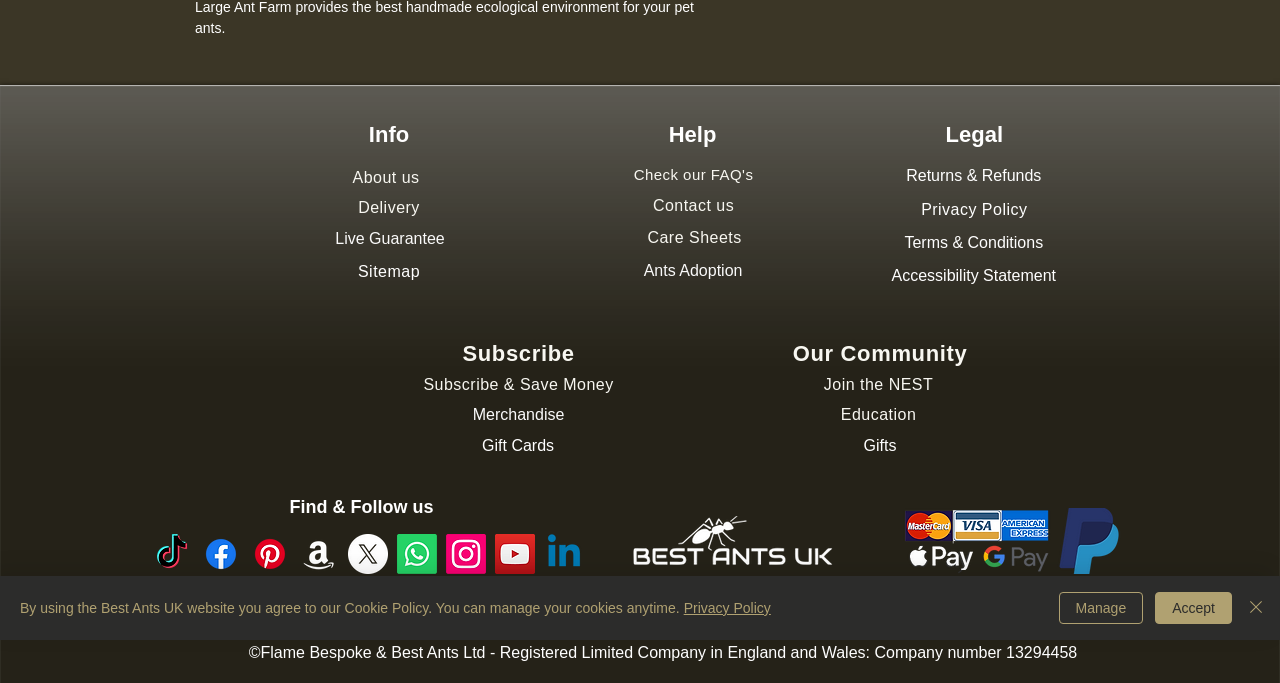Give the bounding box coordinates for this UI element: "Live Guarantee". The coordinates should be four float numbers between 0 and 1, arranged as [left, top, right, bottom].

[0.262, 0.337, 0.347, 0.361]